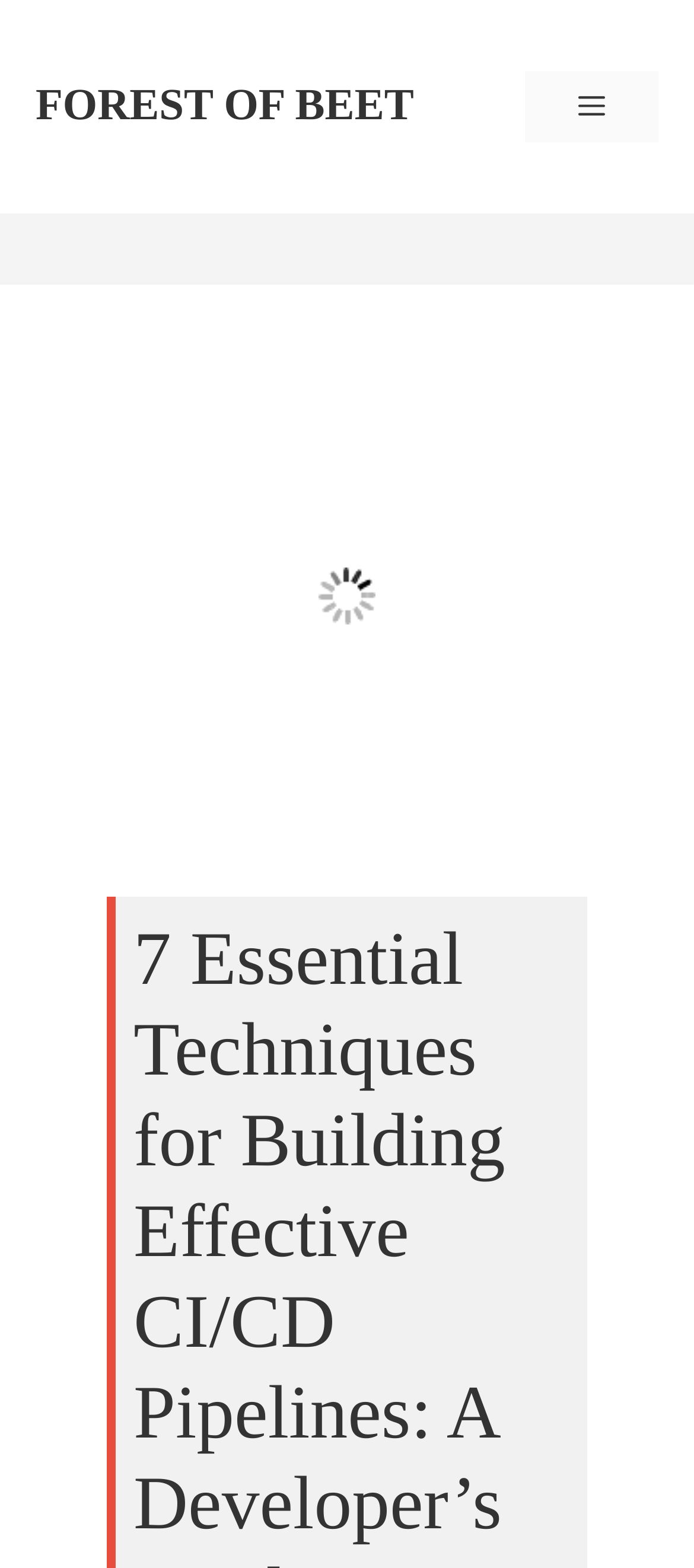Predict the bounding box coordinates of the UI element that matches this description: "Menu". The coordinates should be in the format [left, top, right, bottom] with each value between 0 and 1.

[0.756, 0.045, 0.949, 0.091]